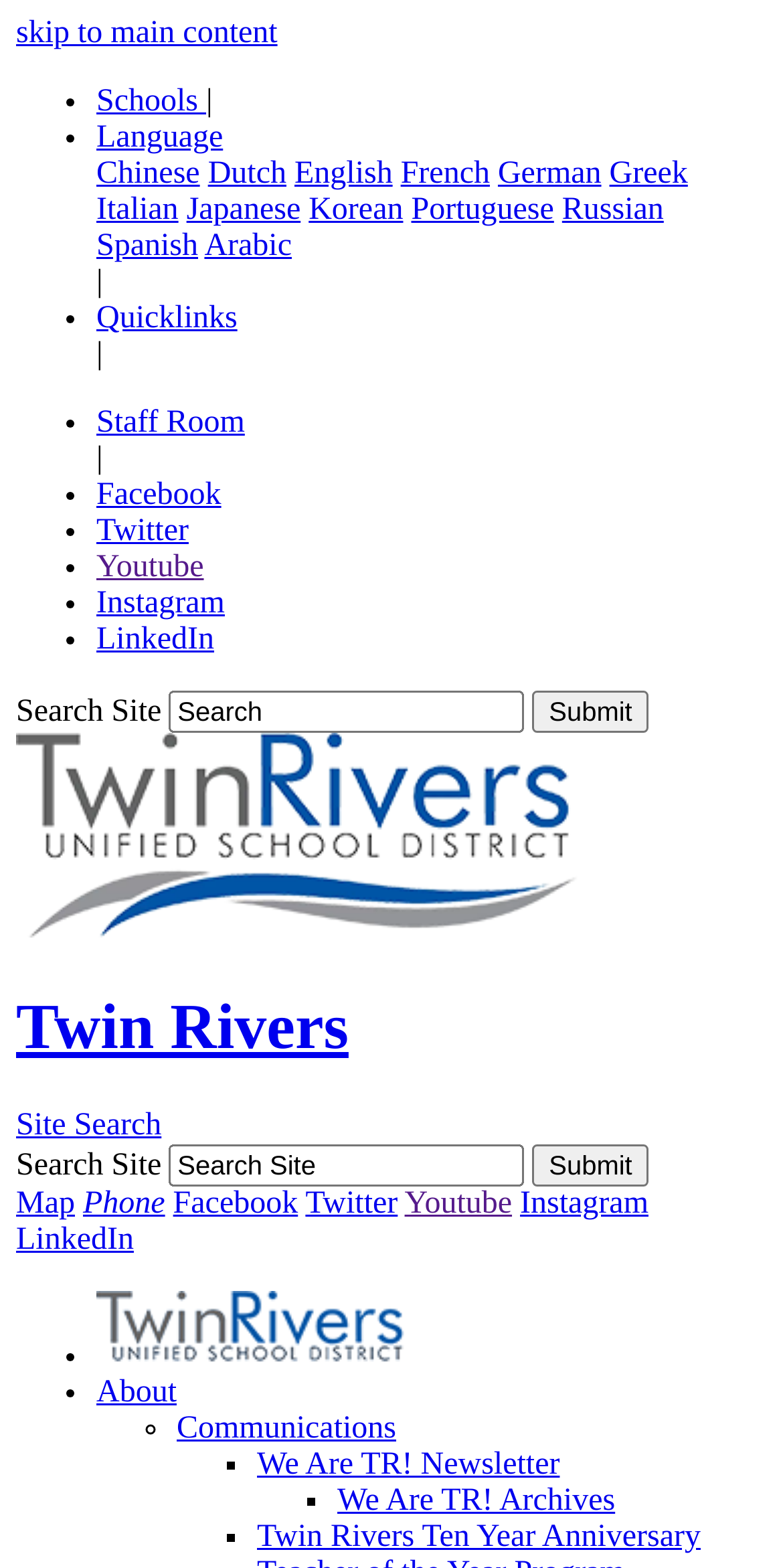Using the provided description: "Twin Rivers Ten Year Anniversary", find the bounding box coordinates of the corresponding UI element. The output should be four float numbers between 0 and 1, in the format [left, top, right, bottom].

[0.328, 0.969, 0.895, 0.991]